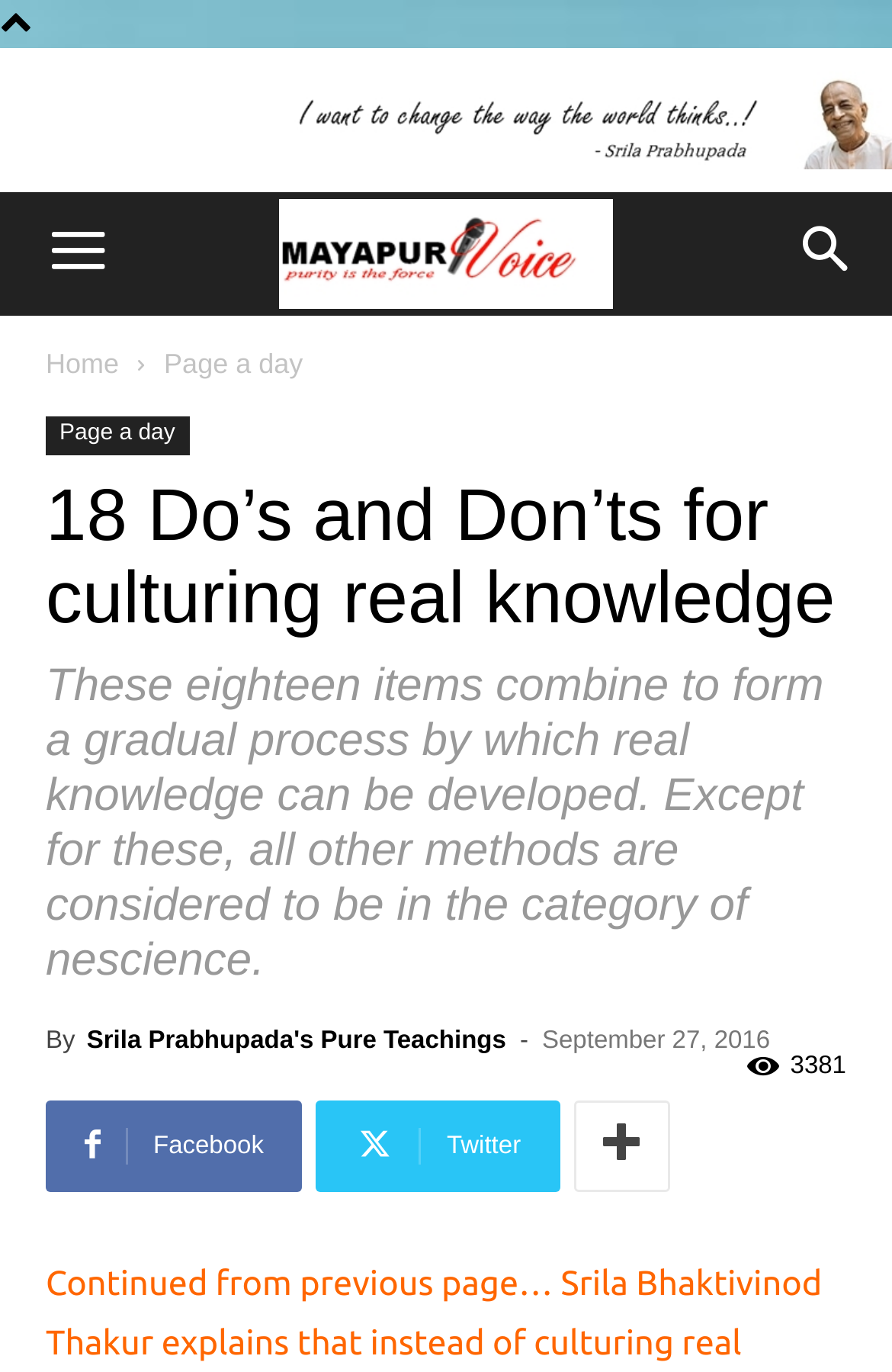Generate a detailed explanation of the webpage's features and information.

The webpage is about "18 Do's and Don'ts for culturing real knowledge" and features an article that discusses the importance of cultivating real knowledge. At the top of the page, there is a menu button on the left and a search button on the right. Below these buttons, there is a logo image of "Mayapur Voice" in the center.

The main content of the page is divided into sections. The title "18 Do’s and Don’ts for culturing real knowledge" is prominently displayed, followed by a paragraph of text that explains the gradual process of developing real knowledge. Below this, there is a quote attributed to Srila Prabhupada's Pure Teachings, with the date "September 27, 2016" and a view count of "3381" on the right.

At the bottom of the page, there are links to "Home" and "Page a day" on the left, and social media links to Facebook, Twitter, and another platform on the right. The article continues from a previous page, as indicated by the meta description, which mentions Srila Bhaktivinod Thakur's explanation of how modern man is chasing material knowledge instead of cultivating real knowledge.